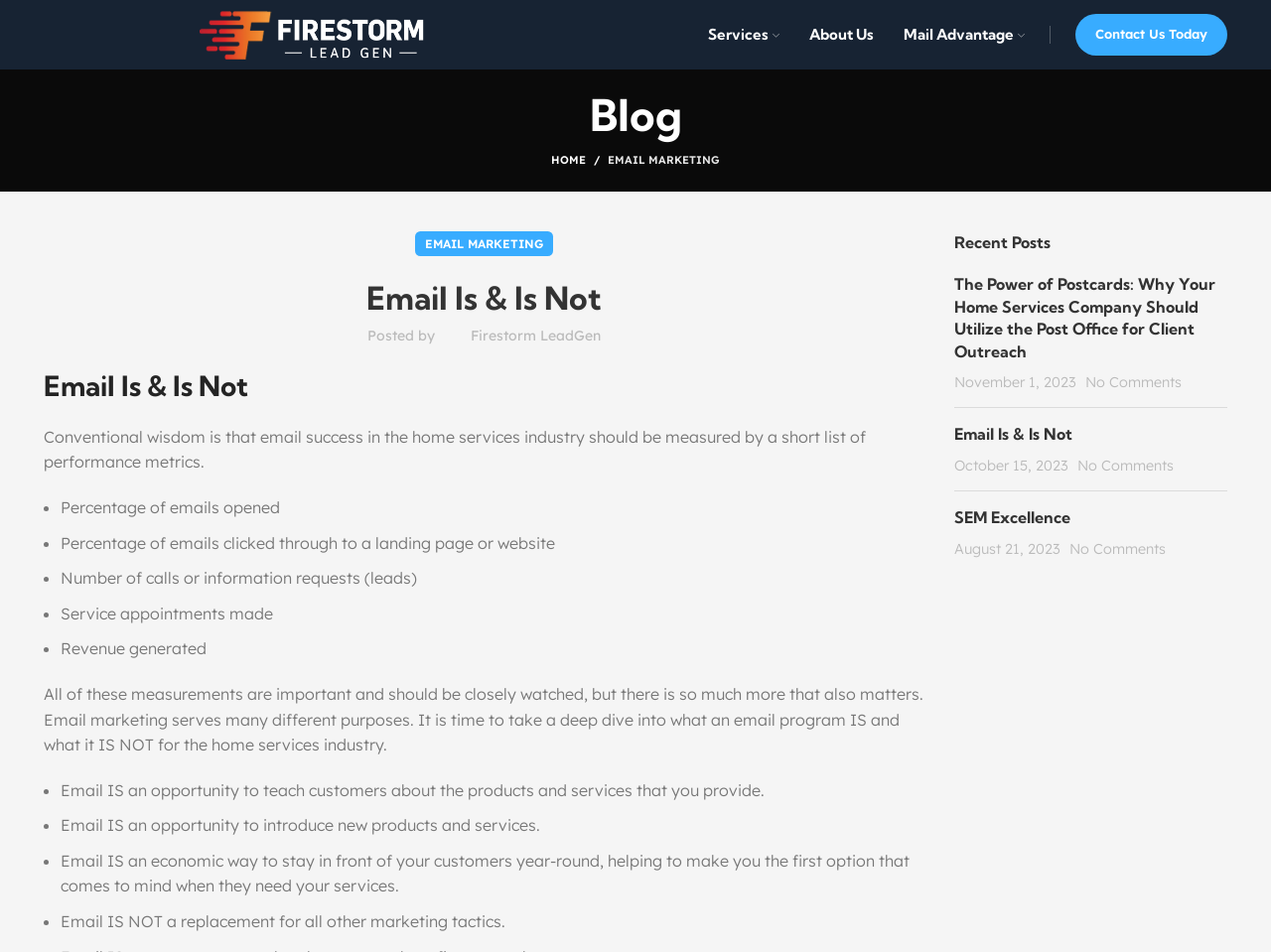Locate the bounding box coordinates of the clickable element to fulfill the following instruction: "Click on the 'Contact Us Today' link". Provide the coordinates as four float numbers between 0 and 1 in the format [left, top, right, bottom].

[0.846, 0.015, 0.966, 0.058]